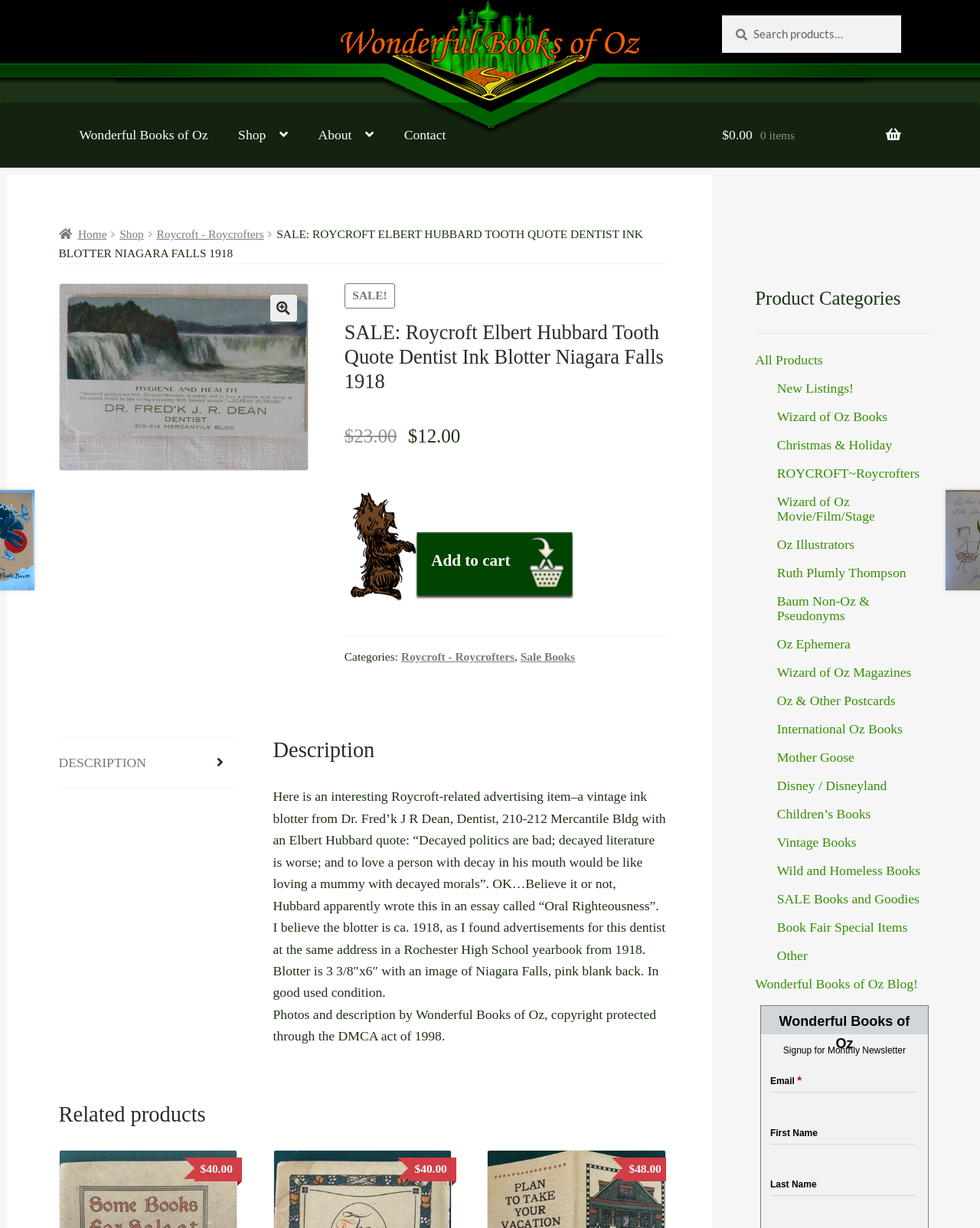How many navigation links are there in the primary navigation section?
Based on the image, answer the question with as much detail as possible.

I counted the number of links in the primary navigation section, which are 'Wonderful Books of Oz', 'Shop', 'About', 'Contact', 'Home', 'About the Proprietor', 'Cart', 'Checkout', and 'Identifying Wizard of Oz Book First Editions'.